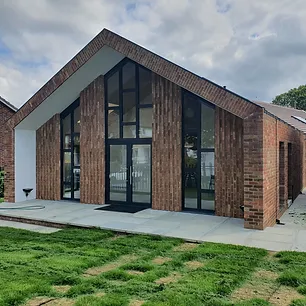Describe all the elements visible in the image meticulously.

This image showcases a modern architectural design featuring a striking residential building characterized by its high gabled roof and extensive use of glass. The building's façade is predominantly made of red brick, complemented by large floor-to-ceiling windows that create an inviting and light-filled interior. The minimalist entryway features a sleek black door framed by glass, enhancing the contemporary aesthetic. 

Surrounding the structure is a well-manicured lawn, which contrasts beautifully with the paved entrance, providing a welcoming outdoor space. The cloud-dappled sky adds a dynamic backdrop to the scene, highlighting the structure's modern design and integration with nature. This building exemplifies a thoughtful approach to residential architecture, focusing on both form and function.